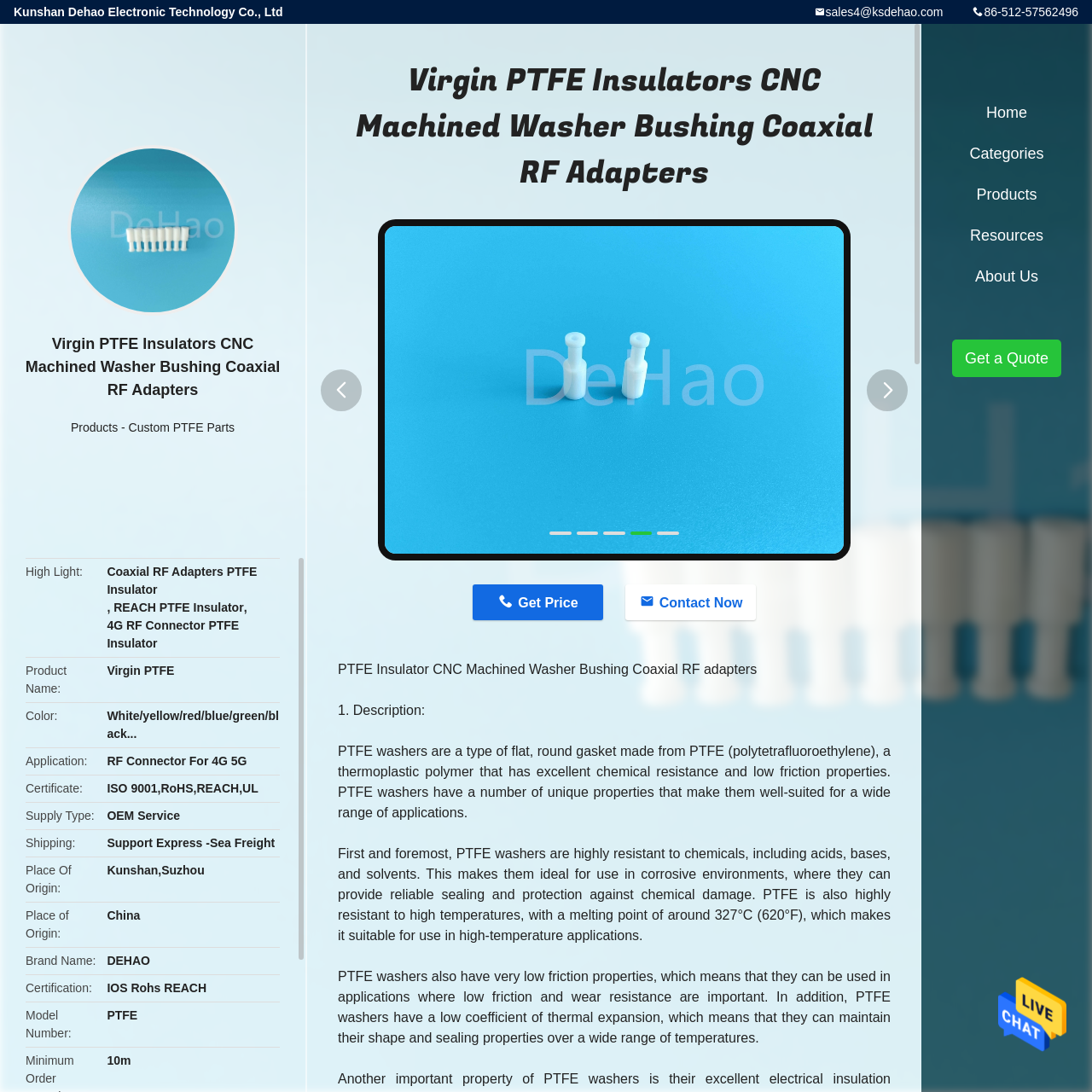Using the image as a reference, answer the following question in as much detail as possible:
What is the certification of the product?

I found the certification of the product by looking at the section that describes the product, where it is written in a static text element.